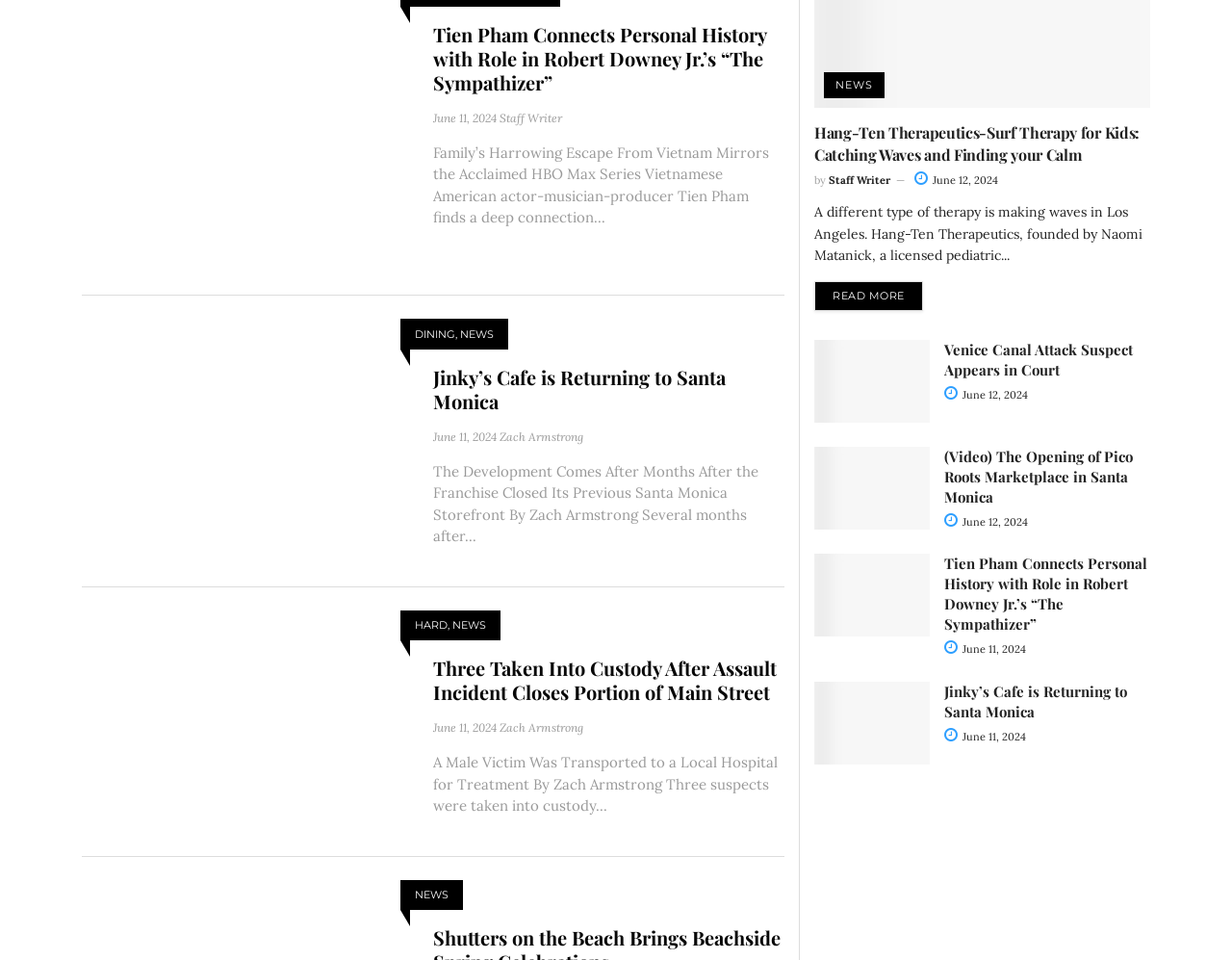Give a one-word or short phrase answer to this question: 
What is the date of the second article?

June 11, 2024